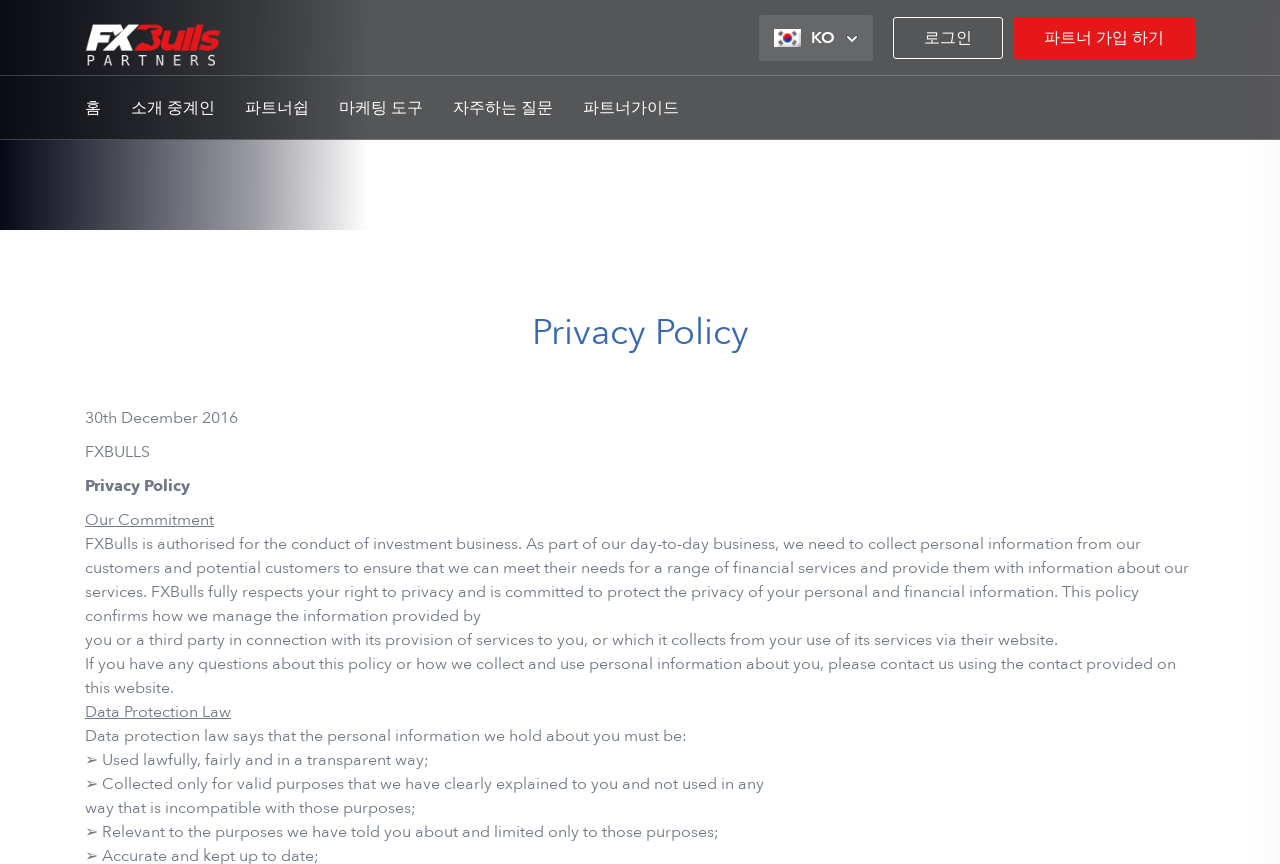Please give a concise answer to this question using a single word or phrase: 
What is the selected tab?

로그인